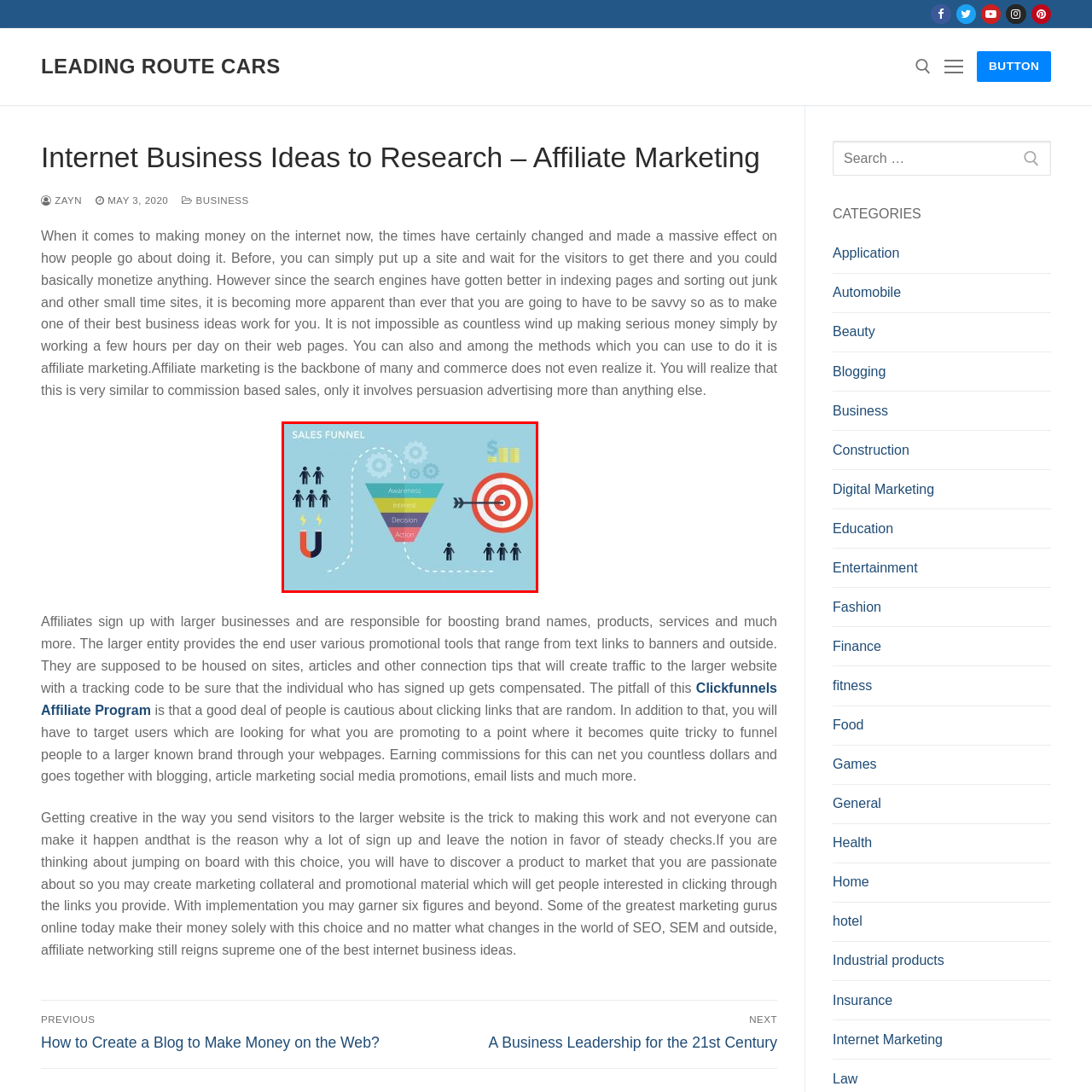What does the target with an arrow hitting the bullseye suggest? View the image inside the red bounding box and respond with a concise one-word or short-phrase answer.

Ultimate goal of conversion